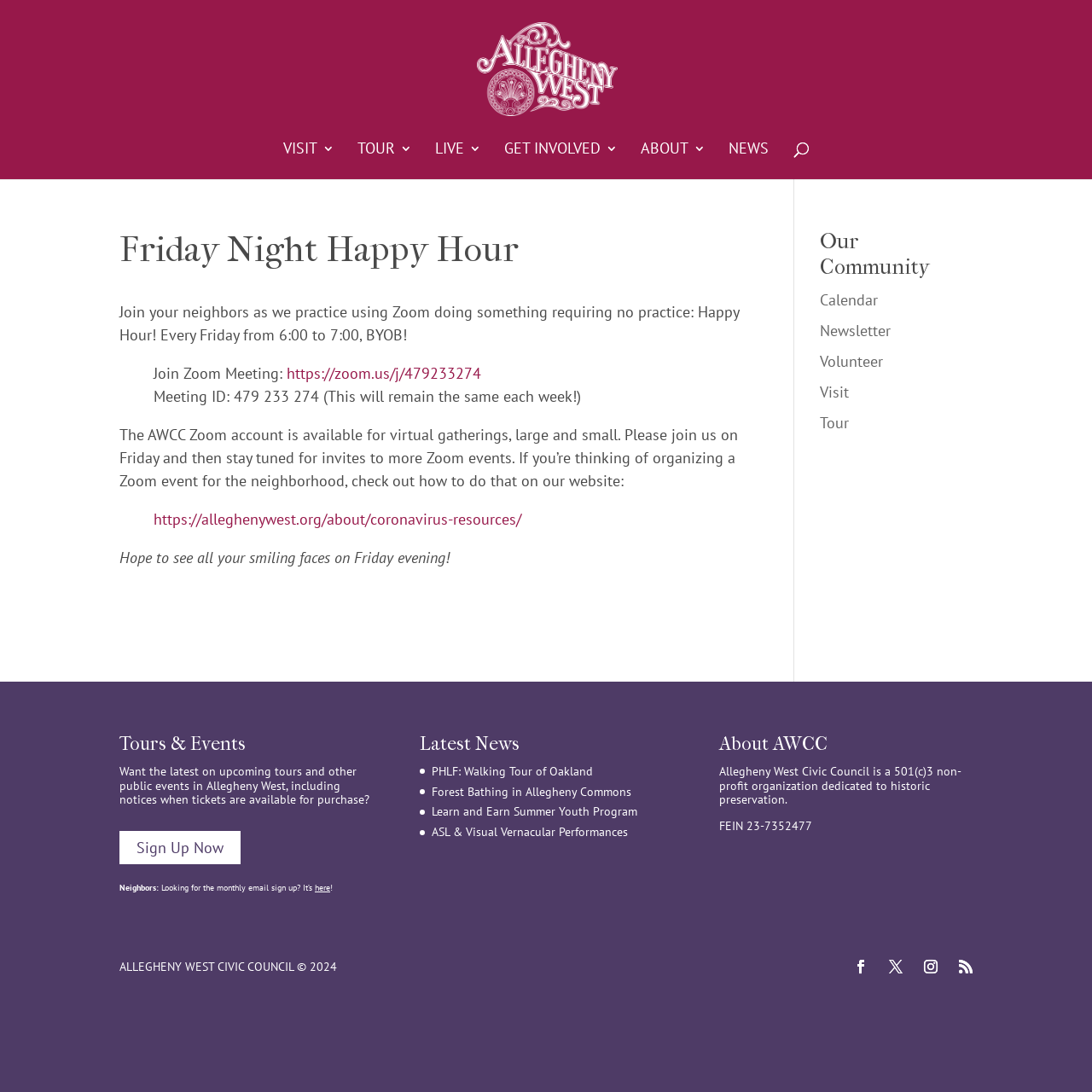Provide the bounding box coordinates of the section that needs to be clicked to accomplish the following instruction: "Contact via Telephone."

None